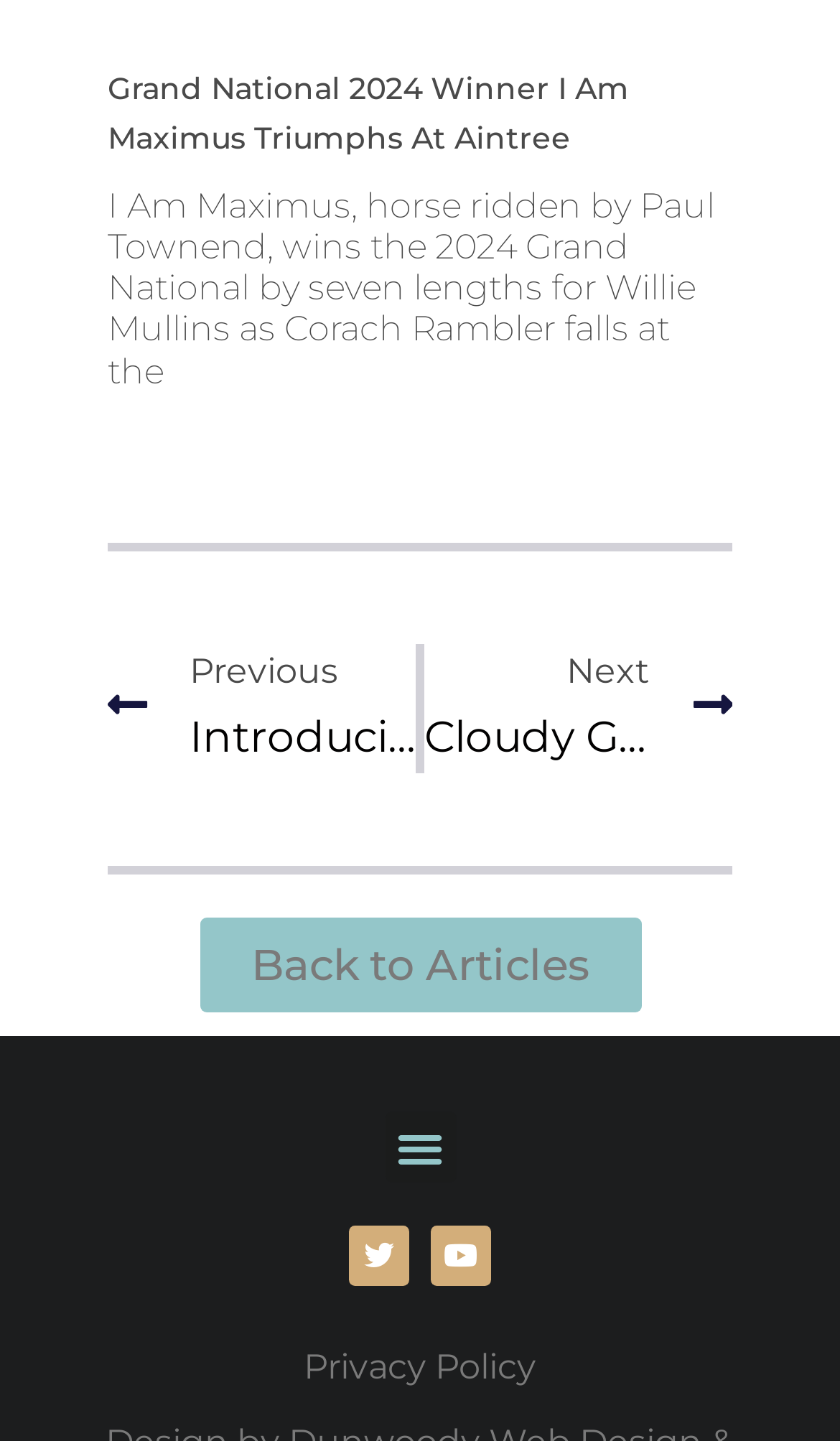Please determine the bounding box coordinates of the element's region to click for the following instruction: "Toggle the menu".

[0.458, 0.772, 0.542, 0.821]